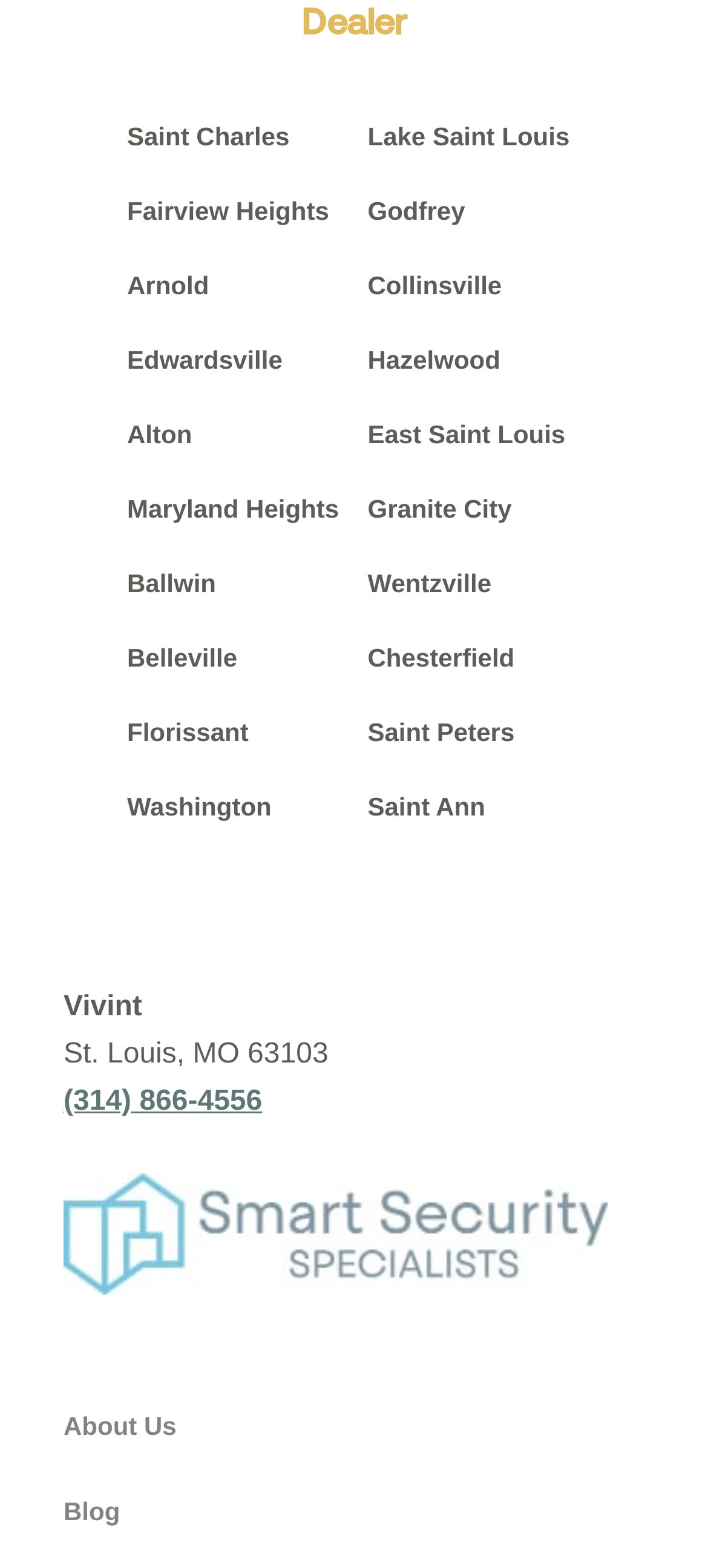Provide the bounding box coordinates of the UI element this sentence describes: "East Saint Louis".

[0.519, 0.268, 0.799, 0.286]